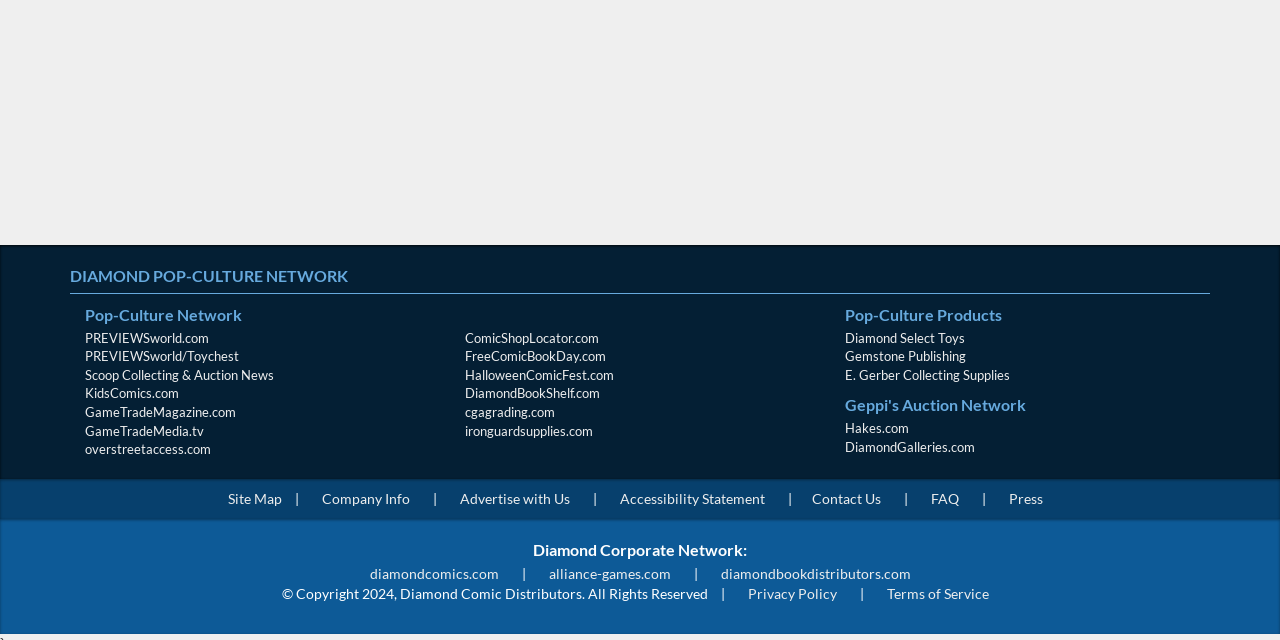Identify the bounding box of the UI component described as: "E. Gerber Collecting Supplies".

[0.66, 0.573, 0.789, 0.598]